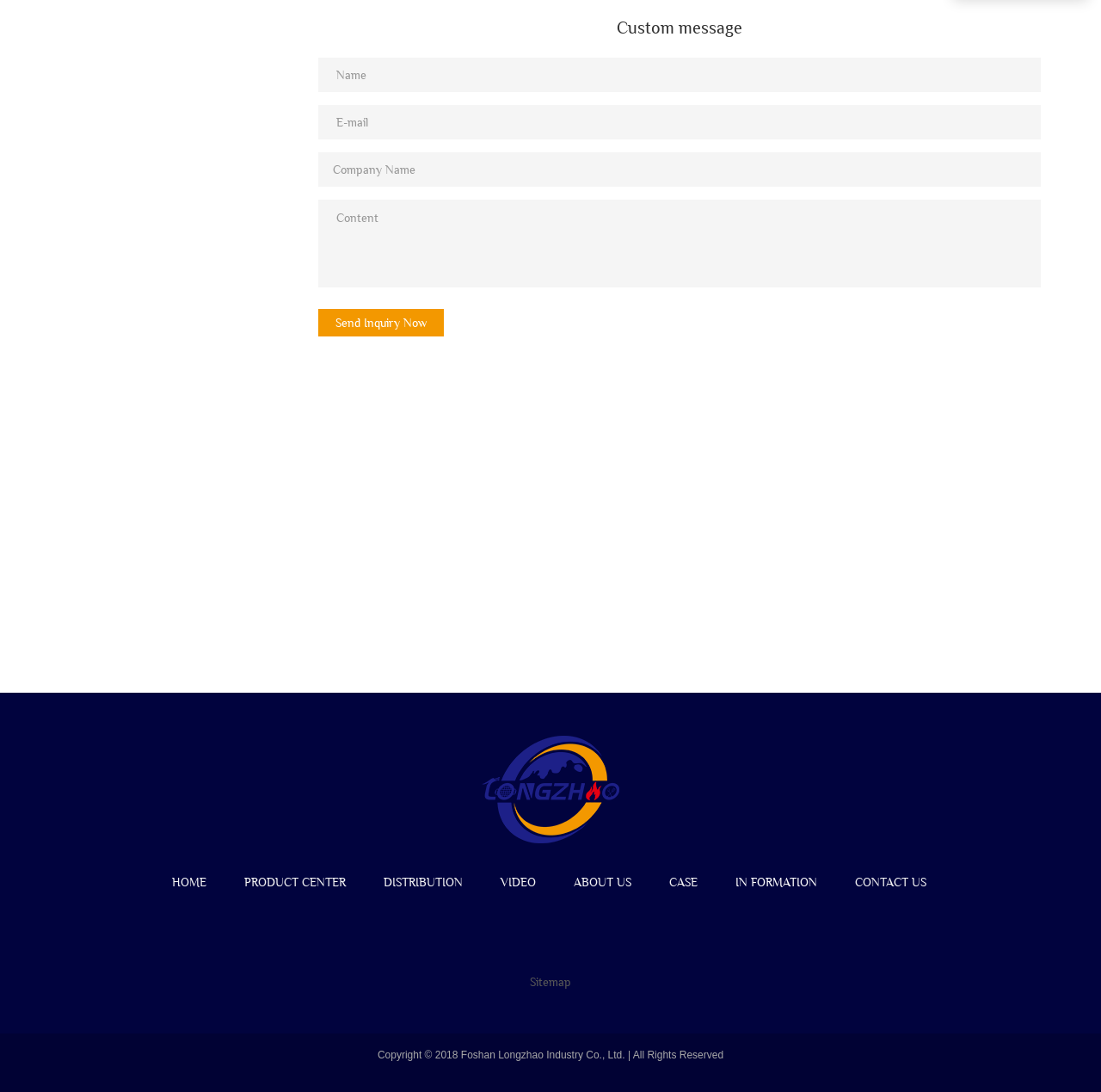Please locate the bounding box coordinates of the element that should be clicked to complete the given instruction: "Go to HOME".

[0.14, 0.796, 0.203, 0.82]